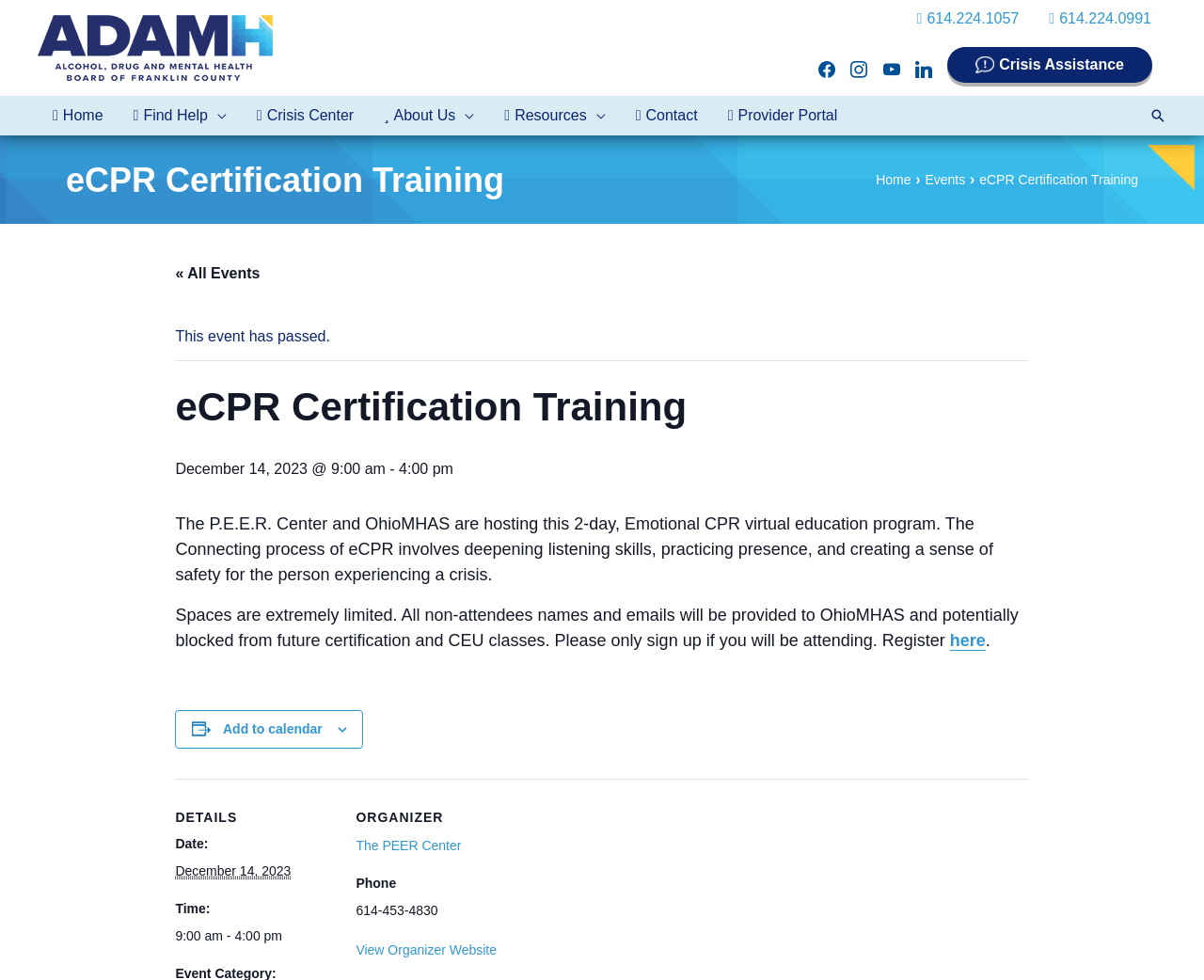Provide a short answer to the following question with just one word or phrase: What is the name of the organization hosting the event?

The PEER Center